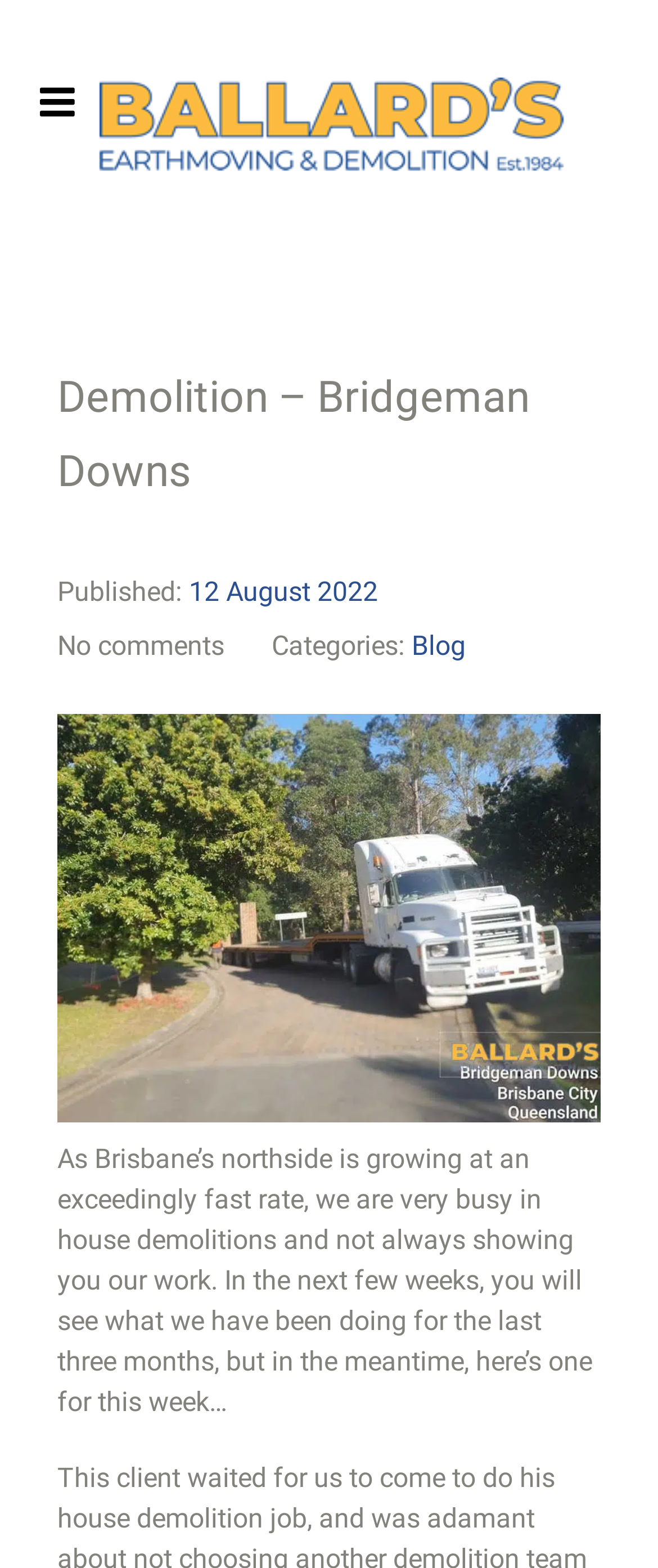Please predict the bounding box coordinates (top-left x, top-left y, bottom-right x, bottom-right y) for the UI element in the screenshot that fits the description: Blog

[0.626, 0.402, 0.708, 0.422]